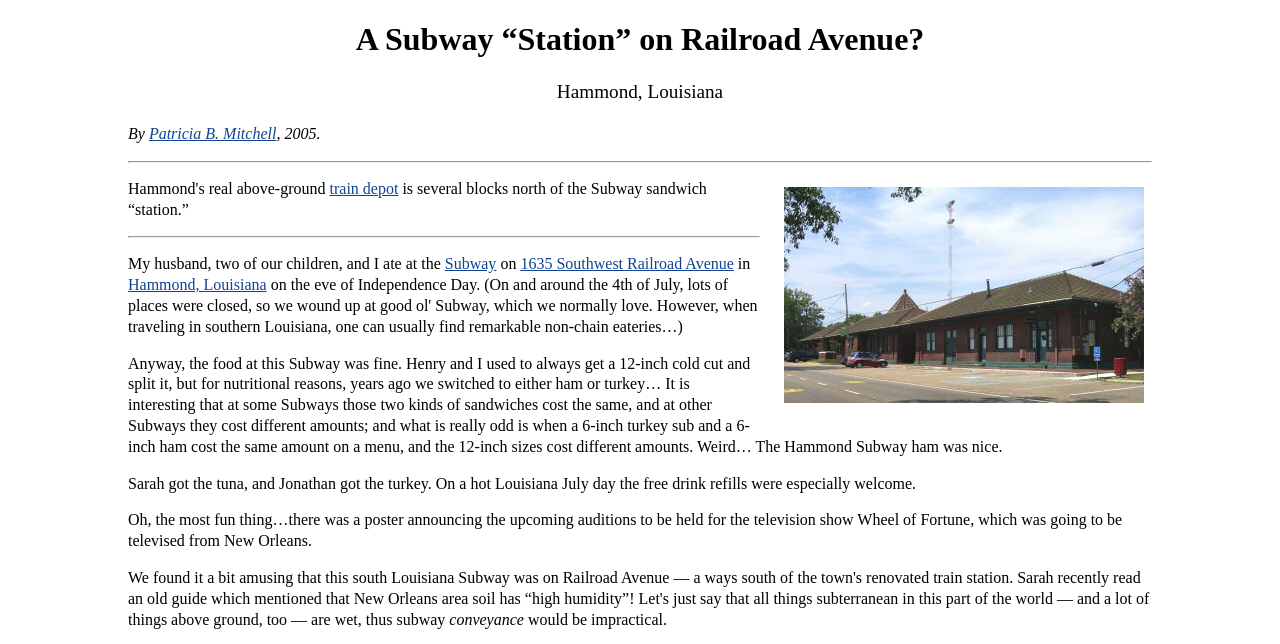Given the webpage screenshot and the description, determine the bounding box coordinates (top-left x, top-left y, bottom-right x, bottom-right y) that define the location of the UI element matching this description: Subway

[0.348, 0.397, 0.388, 0.423]